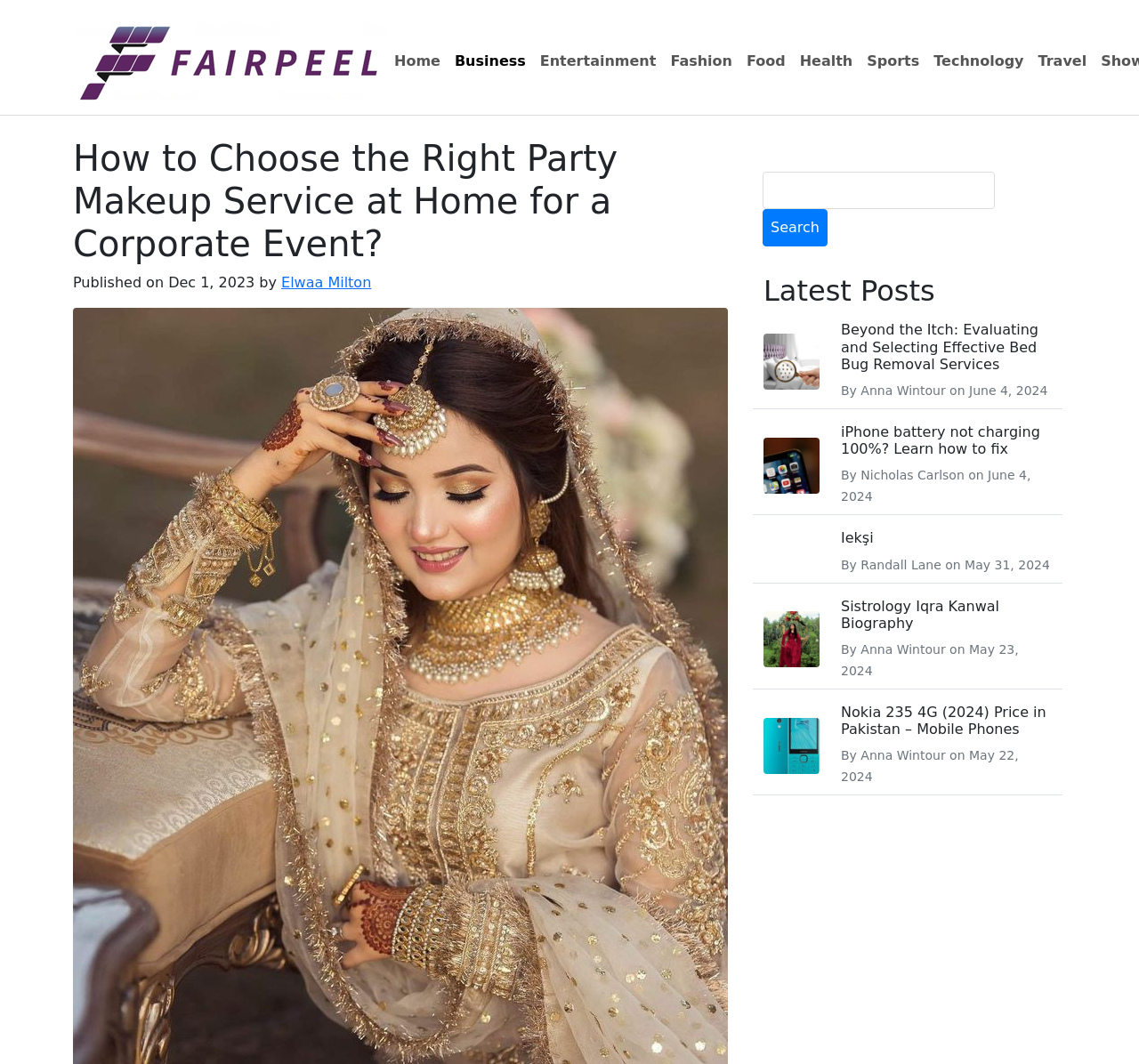Please identify the bounding box coordinates of the element that needs to be clicked to execute the following command: "Search for something". Provide the bounding box using four float numbers between 0 and 1, formatted as [left, top, right, bottom].

[0.67, 0.161, 0.873, 0.196]